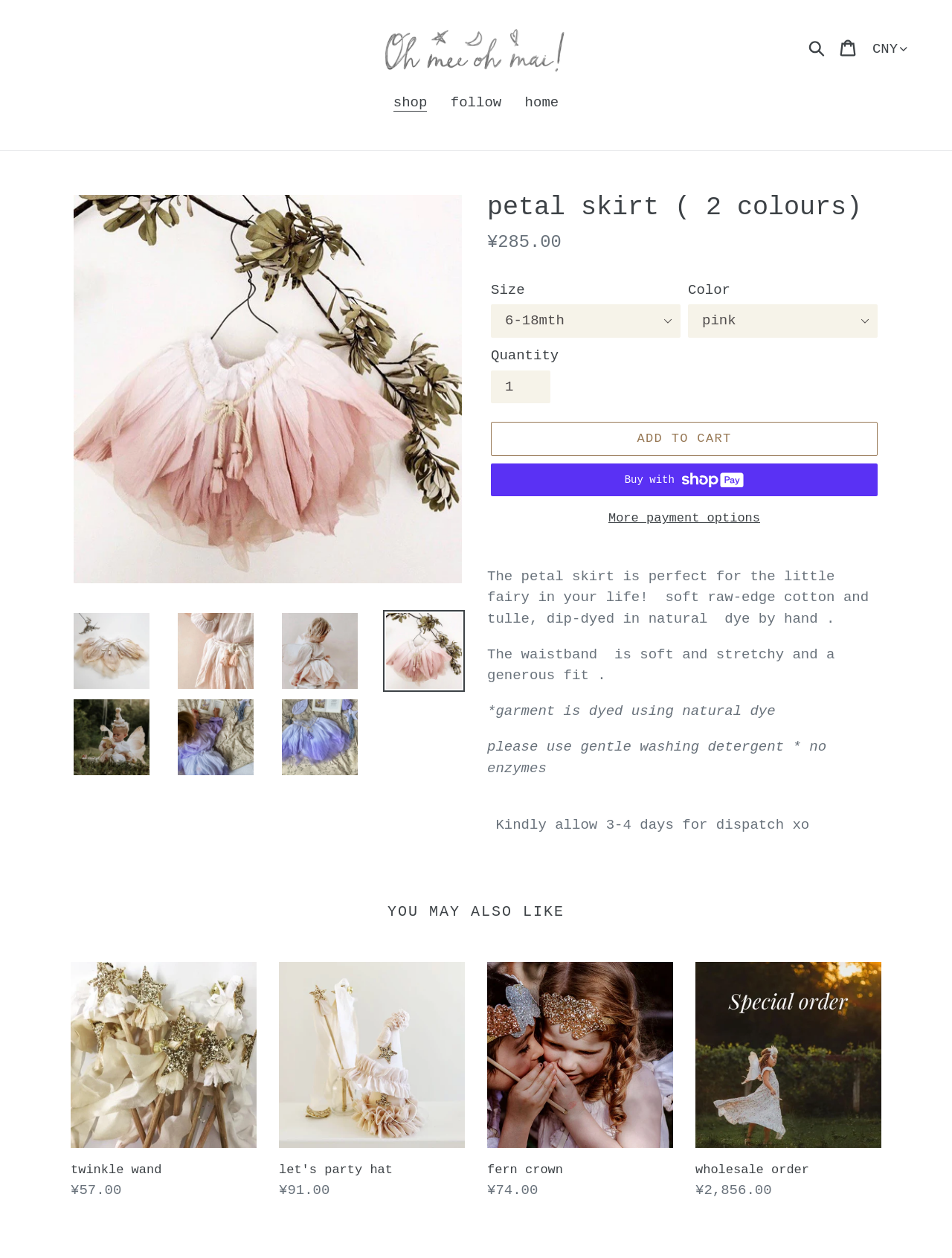For the following element description, predict the bounding box coordinates in the format (top-left x, top-left y, bottom-right x, bottom-right y). All values should be floating point numbers between 0 and 1. Description: Buy now with ShopPayBuy with

[0.516, 0.369, 0.922, 0.395]